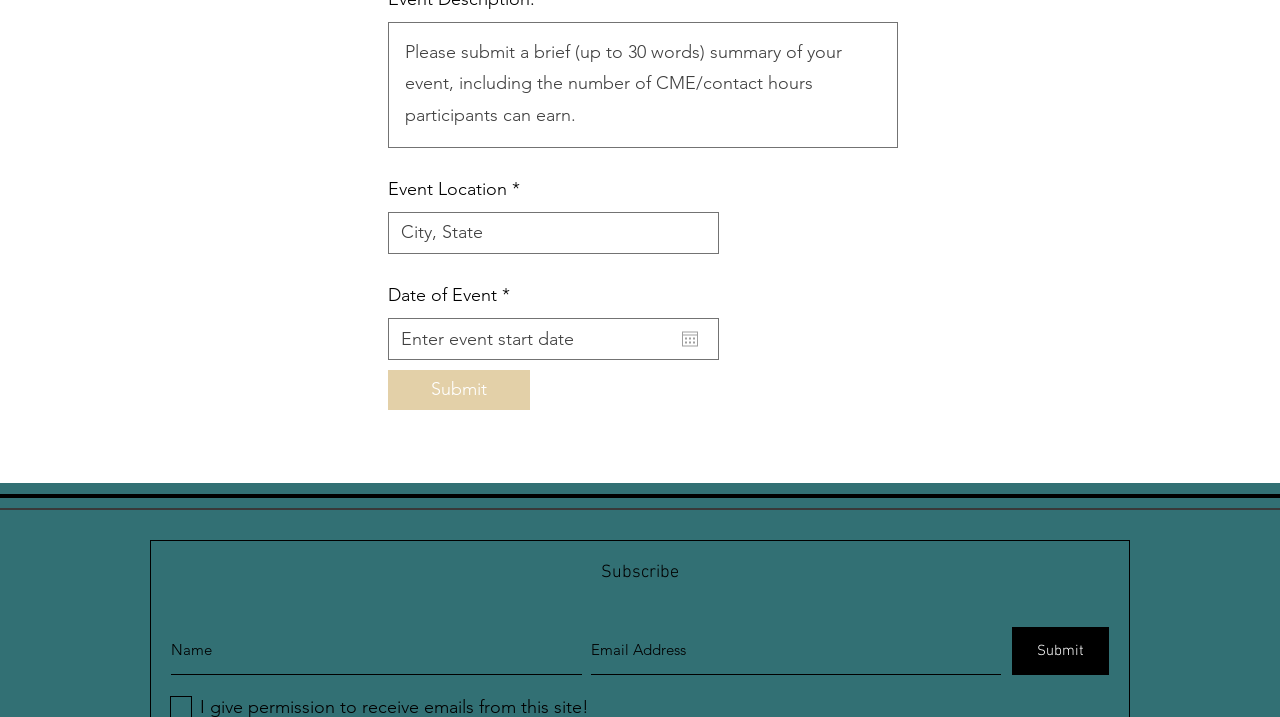Bounding box coordinates are specified in the format (top-left x, top-left y, bottom-right x, bottom-right y). All values are floating point numbers bounded between 0 and 1. Please provide the bounding box coordinate of the region this sentence describes: placeholder="Enter event start date"

[0.304, 0.445, 0.517, 0.501]